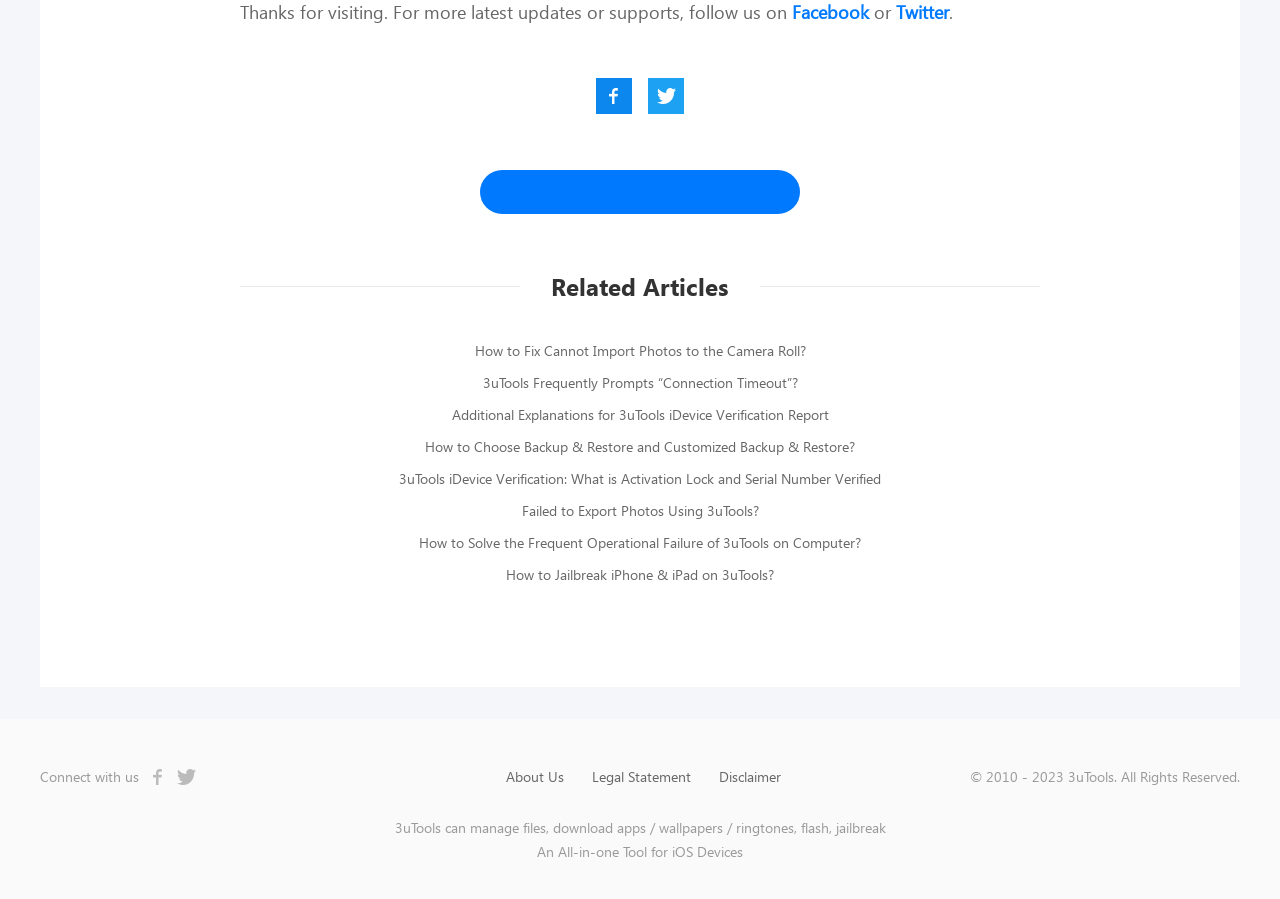Please identify the bounding box coordinates of the element on the webpage that should be clicked to follow this instruction: "Visit Facebook page". The bounding box coordinates should be given as four float numbers between 0 and 1, formatted as [left, top, right, bottom].

[0.619, 0.002, 0.679, 0.025]